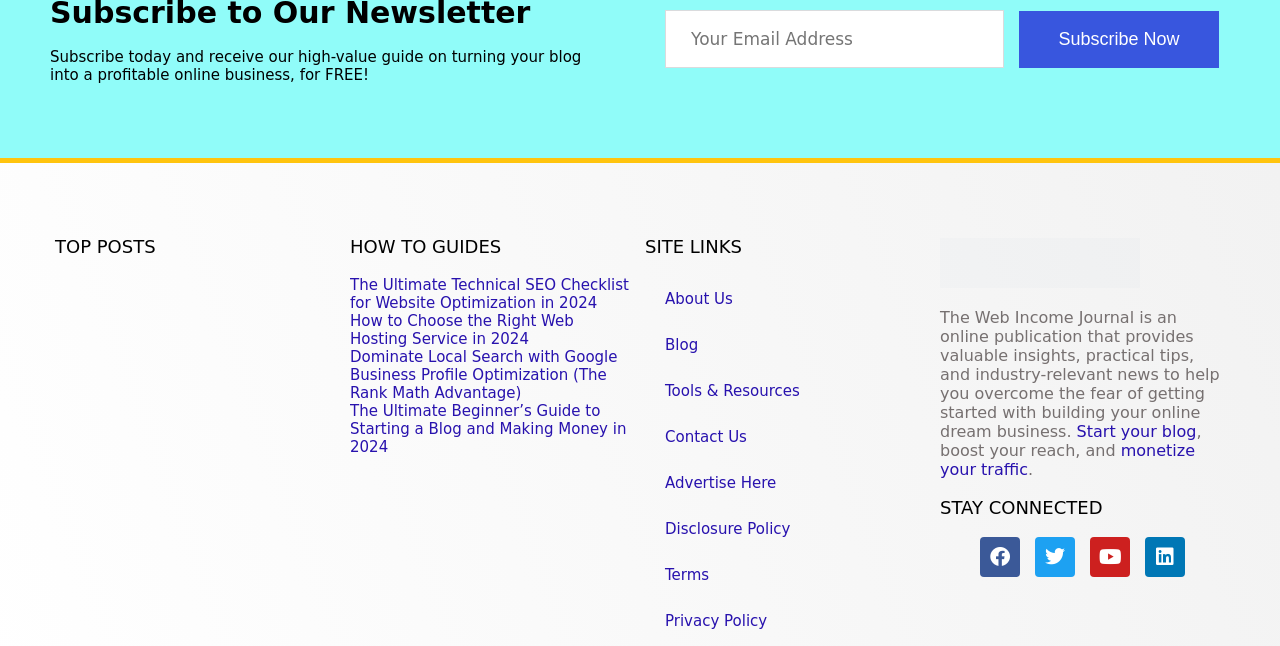Determine the bounding box coordinates of the clickable region to execute the instruction: "Monetize your traffic". The coordinates should be four float numbers between 0 and 1, denoted as [left, top, right, bottom].

[0.734, 0.683, 0.934, 0.741]